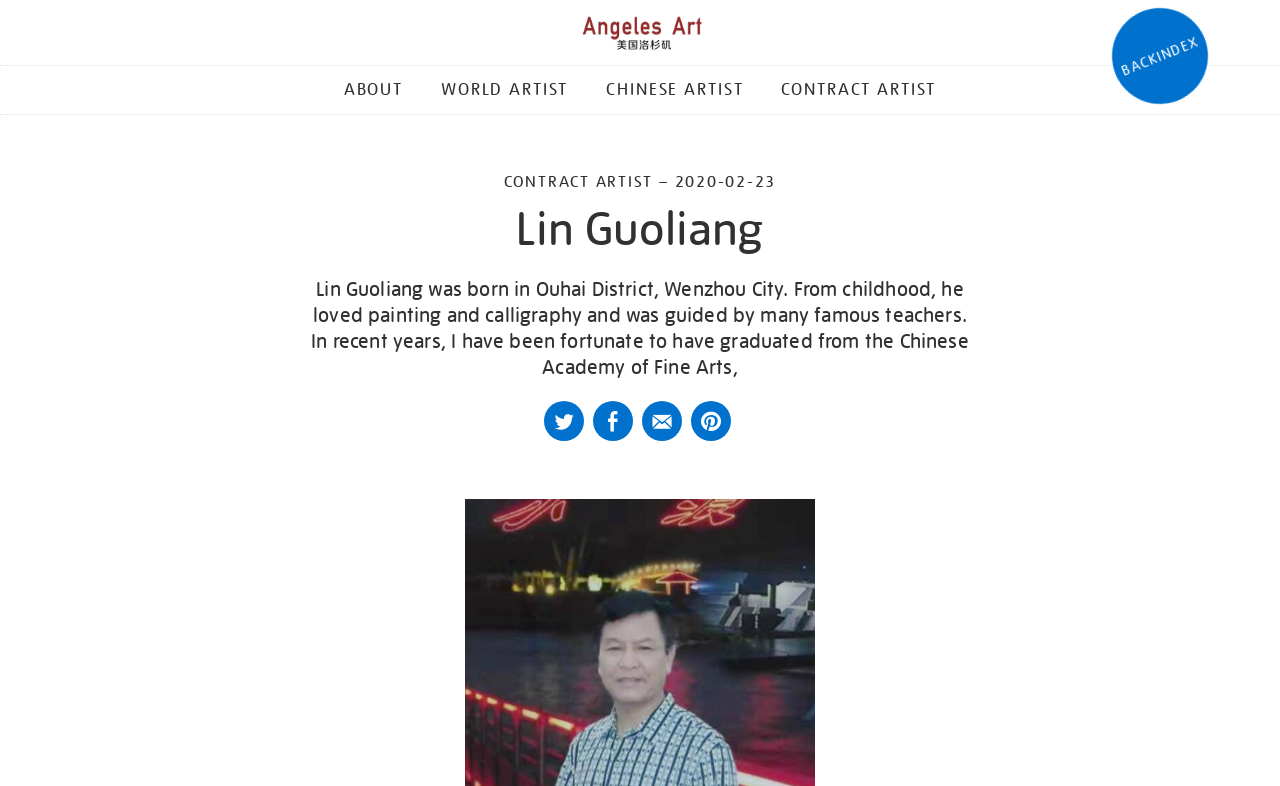Answer this question in one word or a short phrase: What social media platforms are available for Lin Guoliang?

Twitter, Facebook, Email, Pinterest